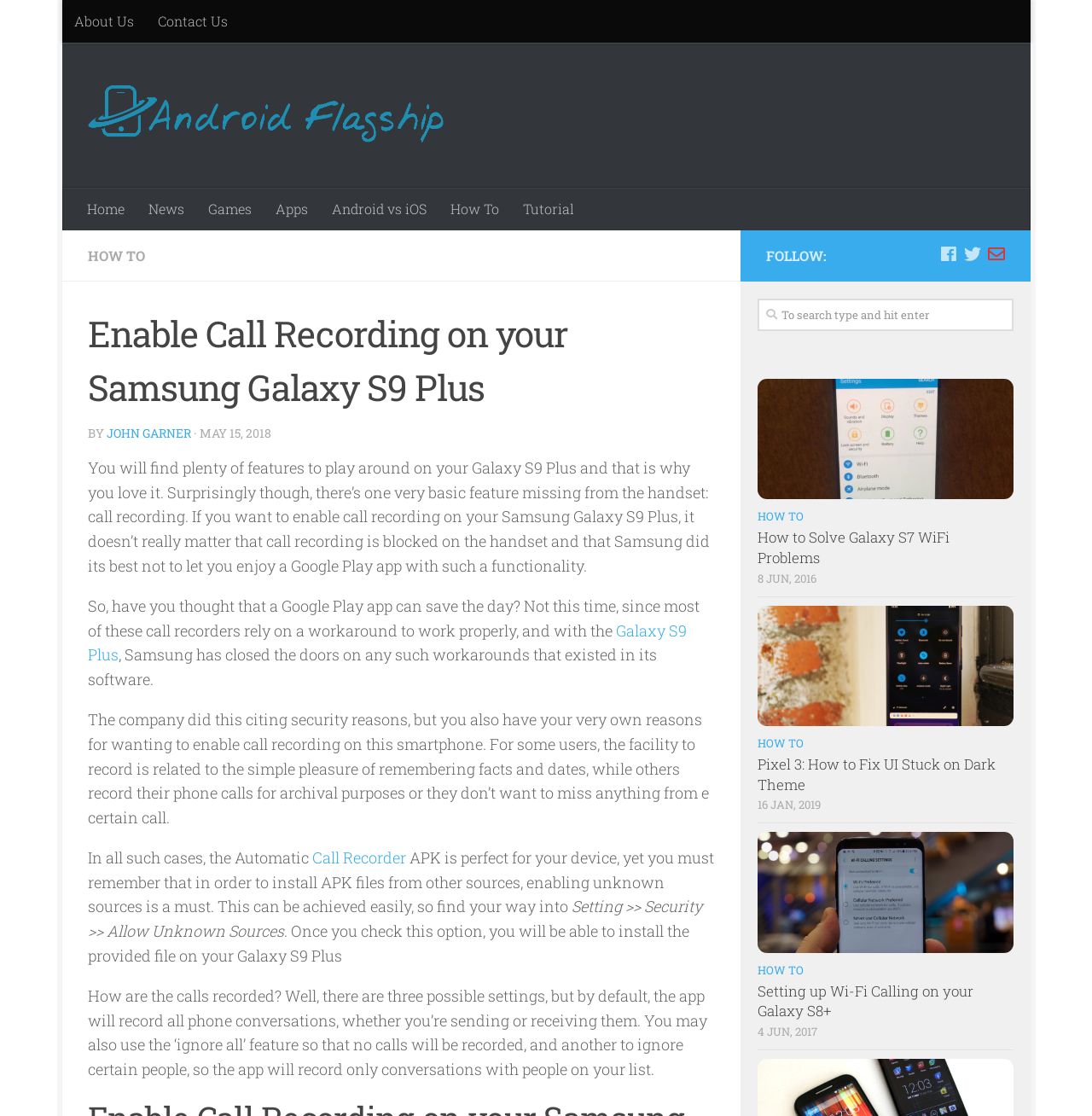Locate the bounding box coordinates of the area to click to fulfill this instruction: "Click on Contact Us". The bounding box should be presented as four float numbers between 0 and 1, in the order [left, top, right, bottom].

[0.133, 0.0, 0.219, 0.038]